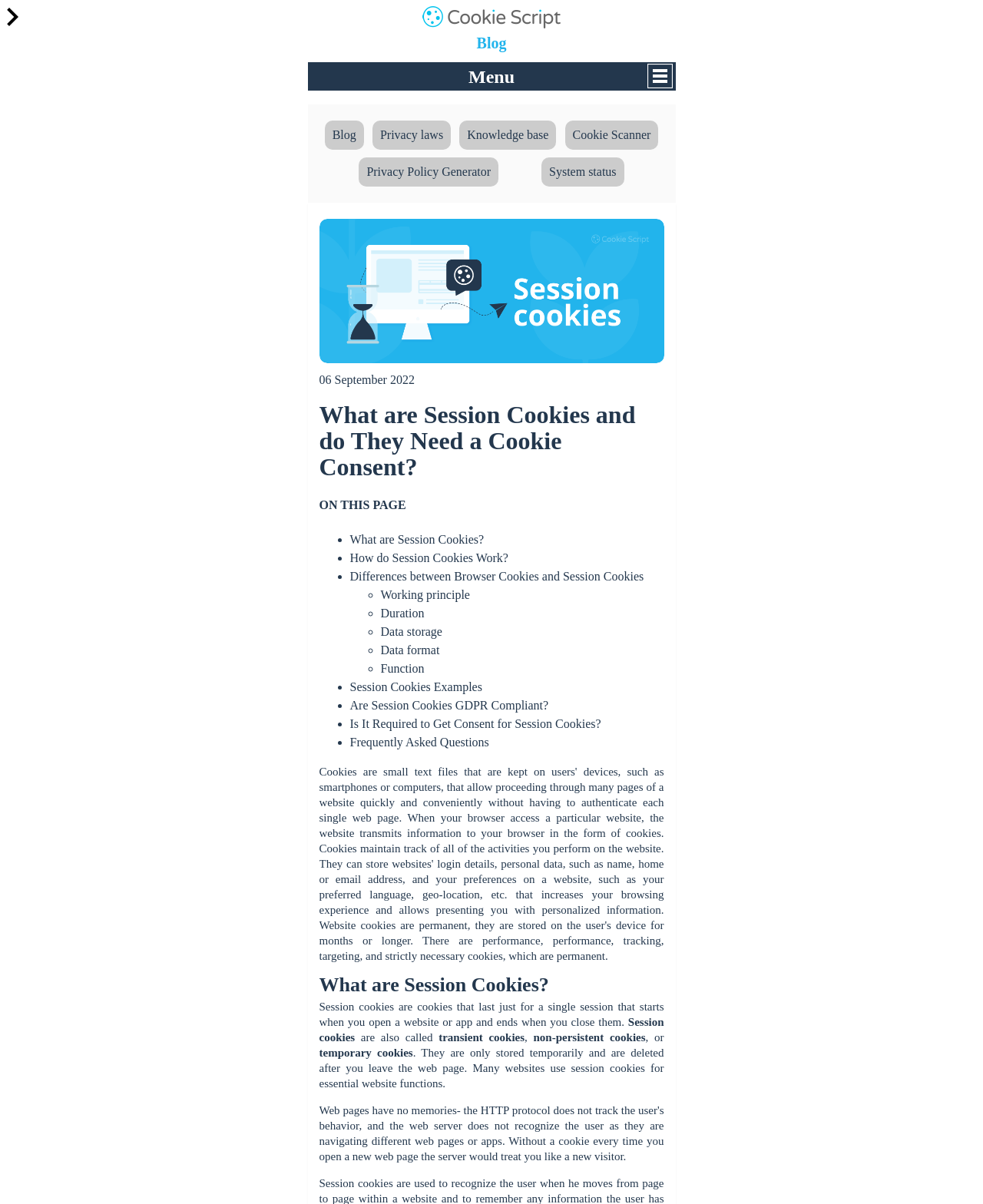Find the bounding box coordinates of the UI element according to this description: "Privacy Policy Generator".

[0.373, 0.137, 0.499, 0.148]